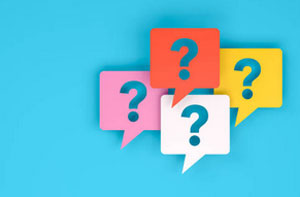Give an elaborate caption for the image.

The image features a vibrant arrangement of four speech bubbles, each colored in red, pink, white, and yellow, set against a bright blue background. Each bubble prominently displays a question mark, symbolizing inquiry and curiosity. This imagery aligns with the theme of common questions homeowners have regarding handyman services in Heybridge, as discussed in the accompanying text. The usage of playful colors and the question marks emphasizes the focus on addressing various homeowner queries.